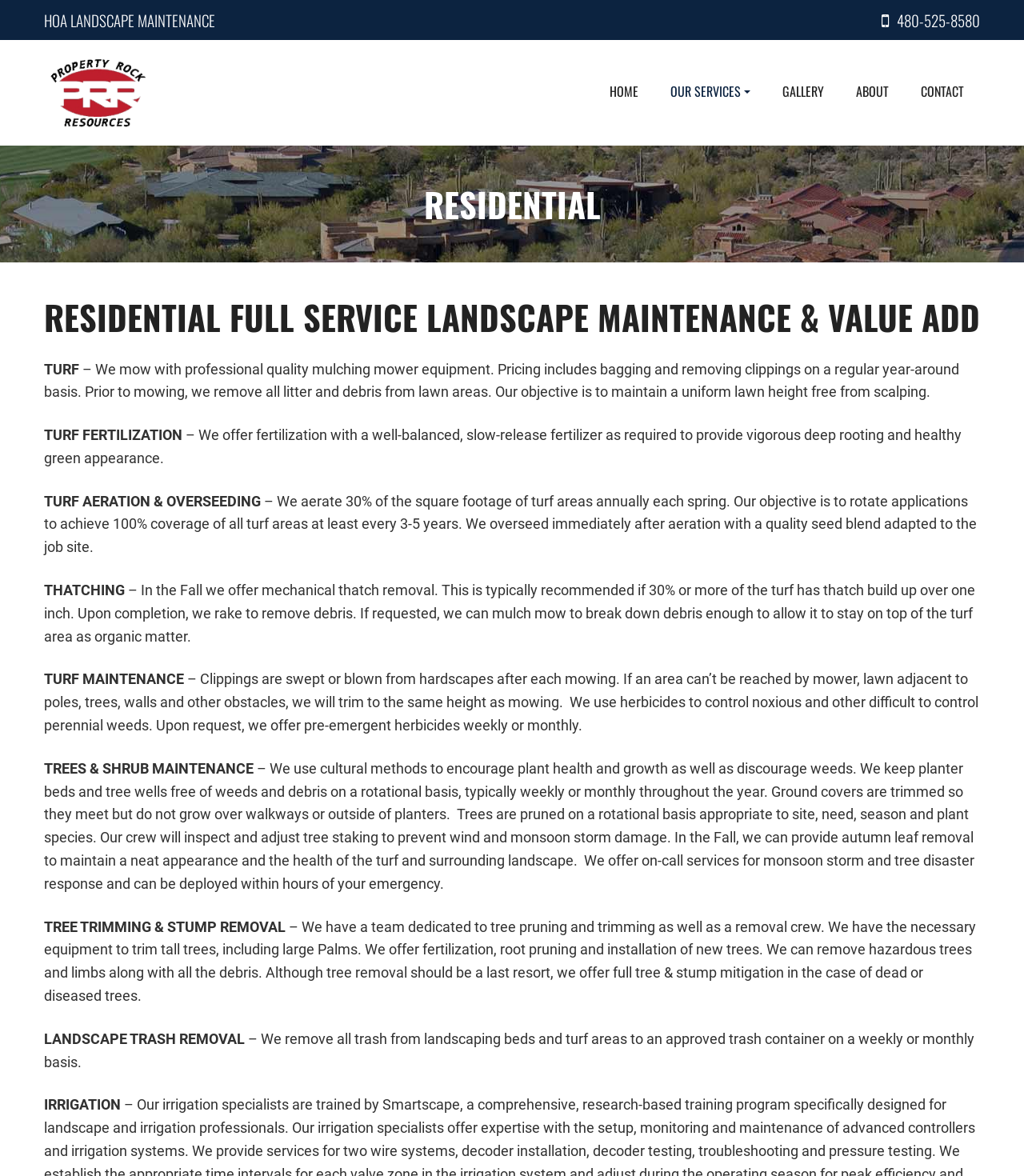Please examine the image and answer the question with a detailed explanation:
How often is tree pruning done?

I found this by reading the text associated with the 'TREES & SHRUB MAINTENANCE' heading, which explains that trees are pruned on a rotational basis appropriate to the site, need, season, and plant species.